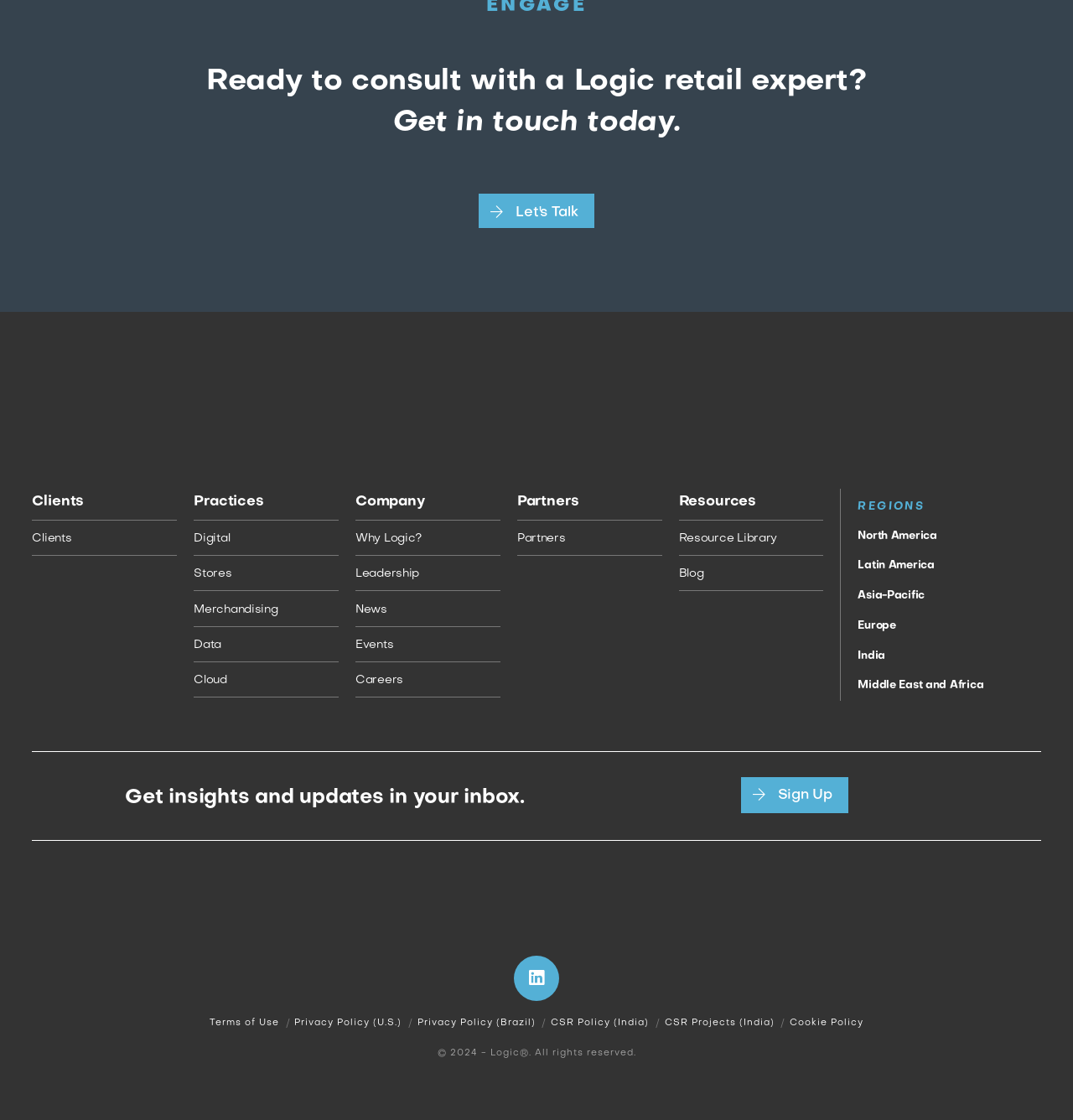Use a single word or phrase to answer the question:
What is the company name?

Logic